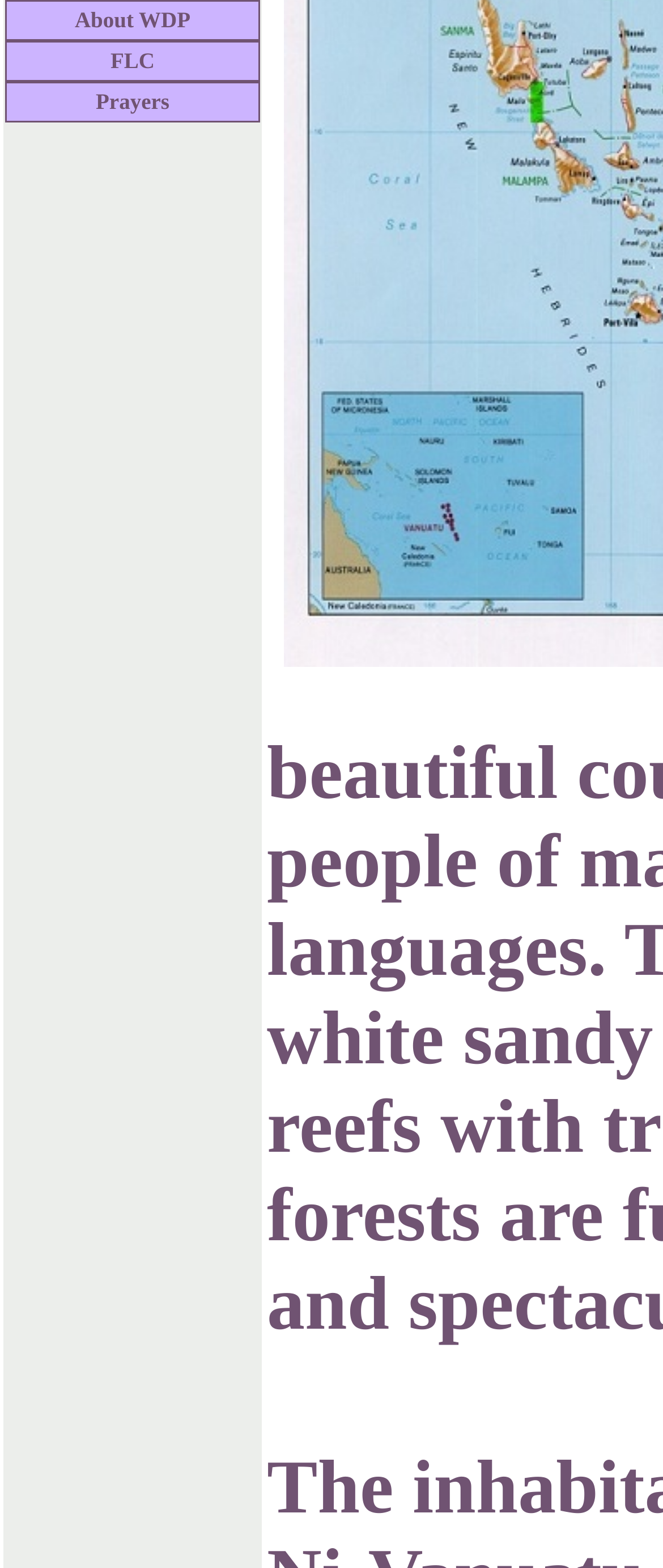Extract the bounding box for the UI element that matches this description: "Prayers".

[0.008, 0.052, 0.392, 0.078]